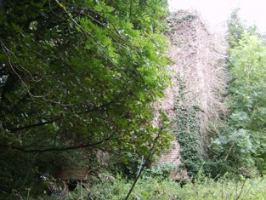Describe every aspect of the image in detail.

The image depicts the overgrown ruins of a cement works located in Drinagh, County Wexford, Ireland. Surrounded by lush greenery, the remnants of the structure are partially obscured by thick foliage, showcasing nature's reclaiming of the site. This location is historically significant, as it reflects the advancements in concrete production and usage in Ireland. The establishment of such cement works was pivotal during the early 20th century, coinciding with increased construction efforts across the country. This image serves as a testament to the evolution of building materials and methods, highlighting both the ingenuity of past industrial practices and the resilience of nature.